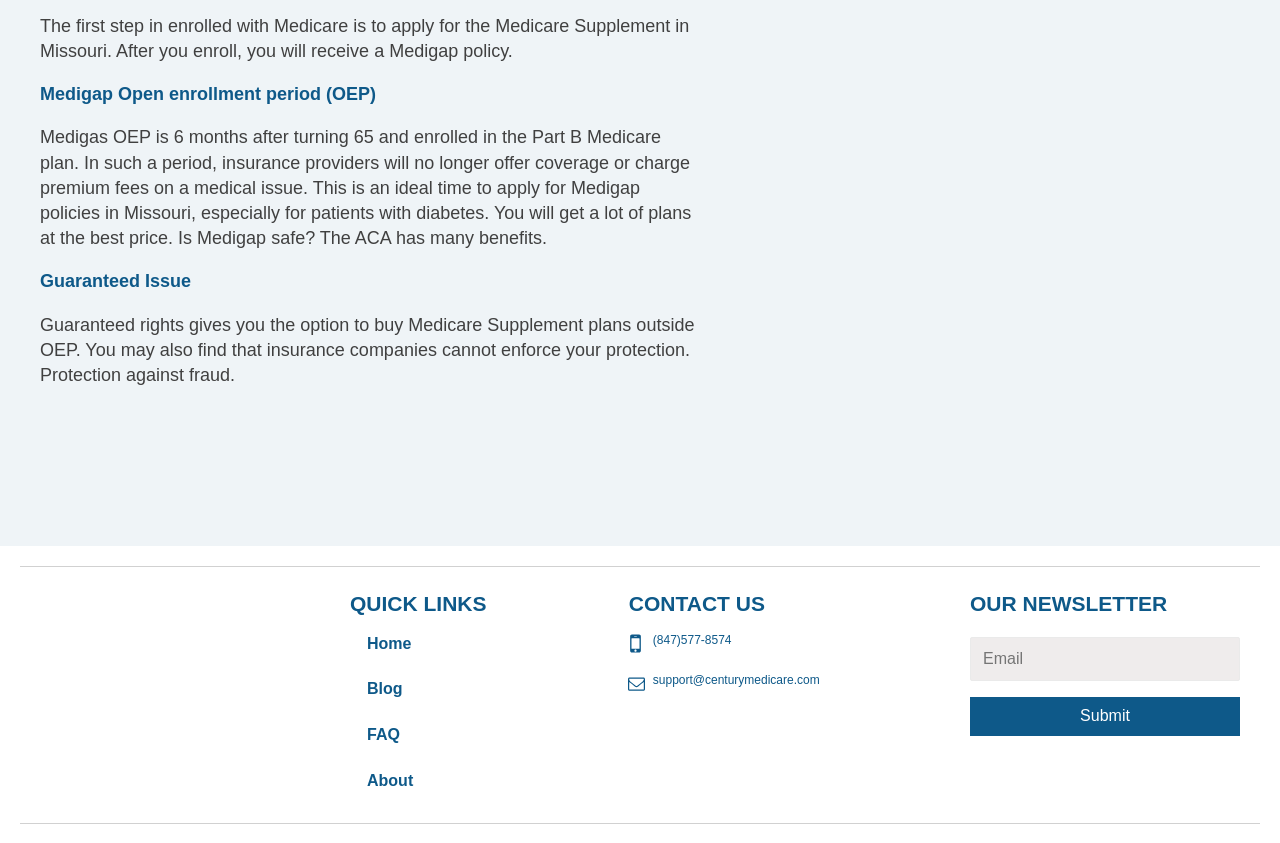Please provide the bounding box coordinates for the element that needs to be clicked to perform the following instruction: "Go to the 'Home' page". The coordinates should be given as four float numbers between 0 and 1, i.e., [left, top, right, bottom].

[0.273, 0.736, 0.338, 0.79]